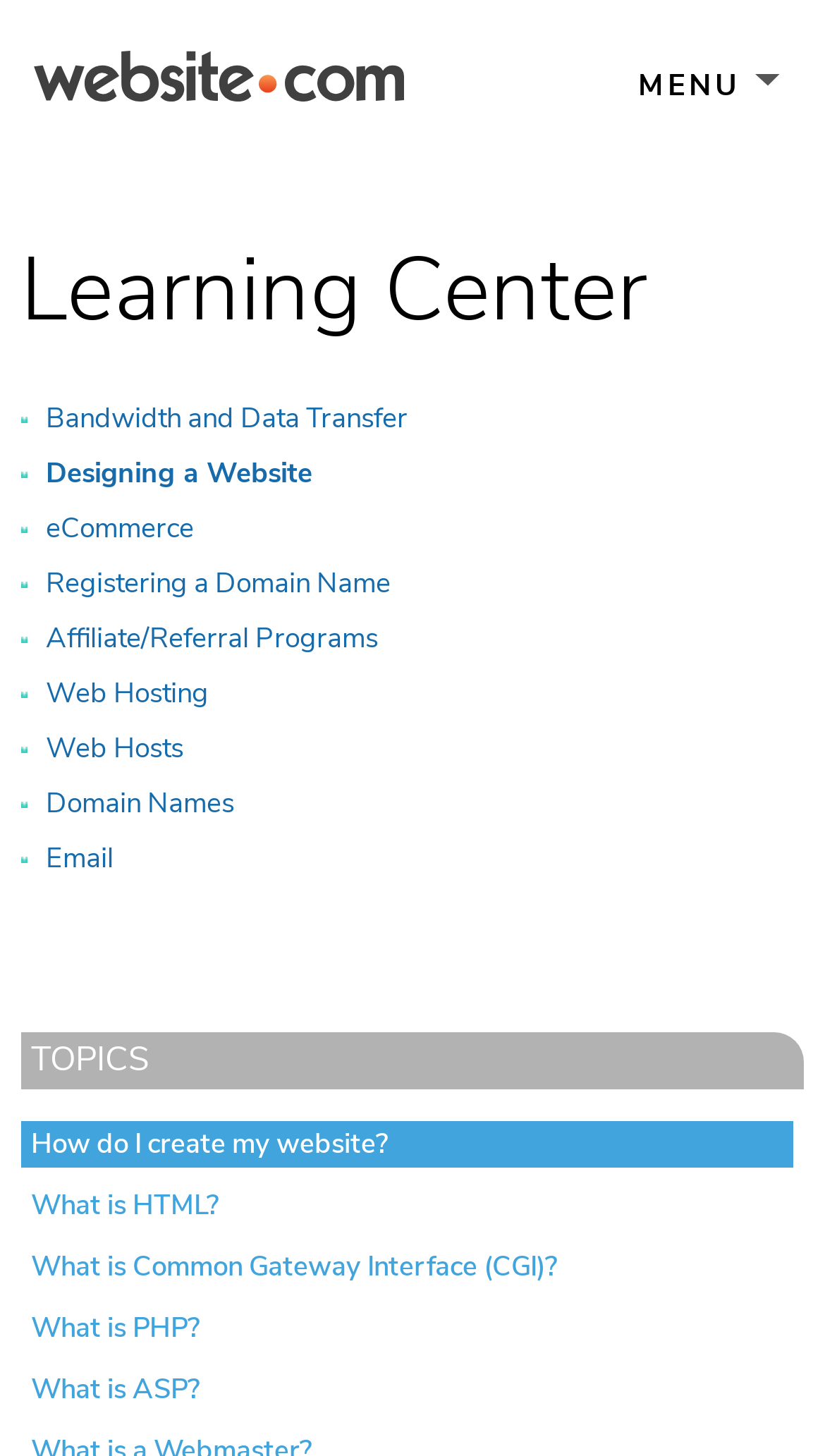Using the information in the image, give a detailed answer to the following question: What is the purpose of the 'MENU' link?

The 'MENU' link is likely used for navigation, allowing users to access different sections or pages of the website, as it is a common convention in web design to have a menu link for navigation purposes.